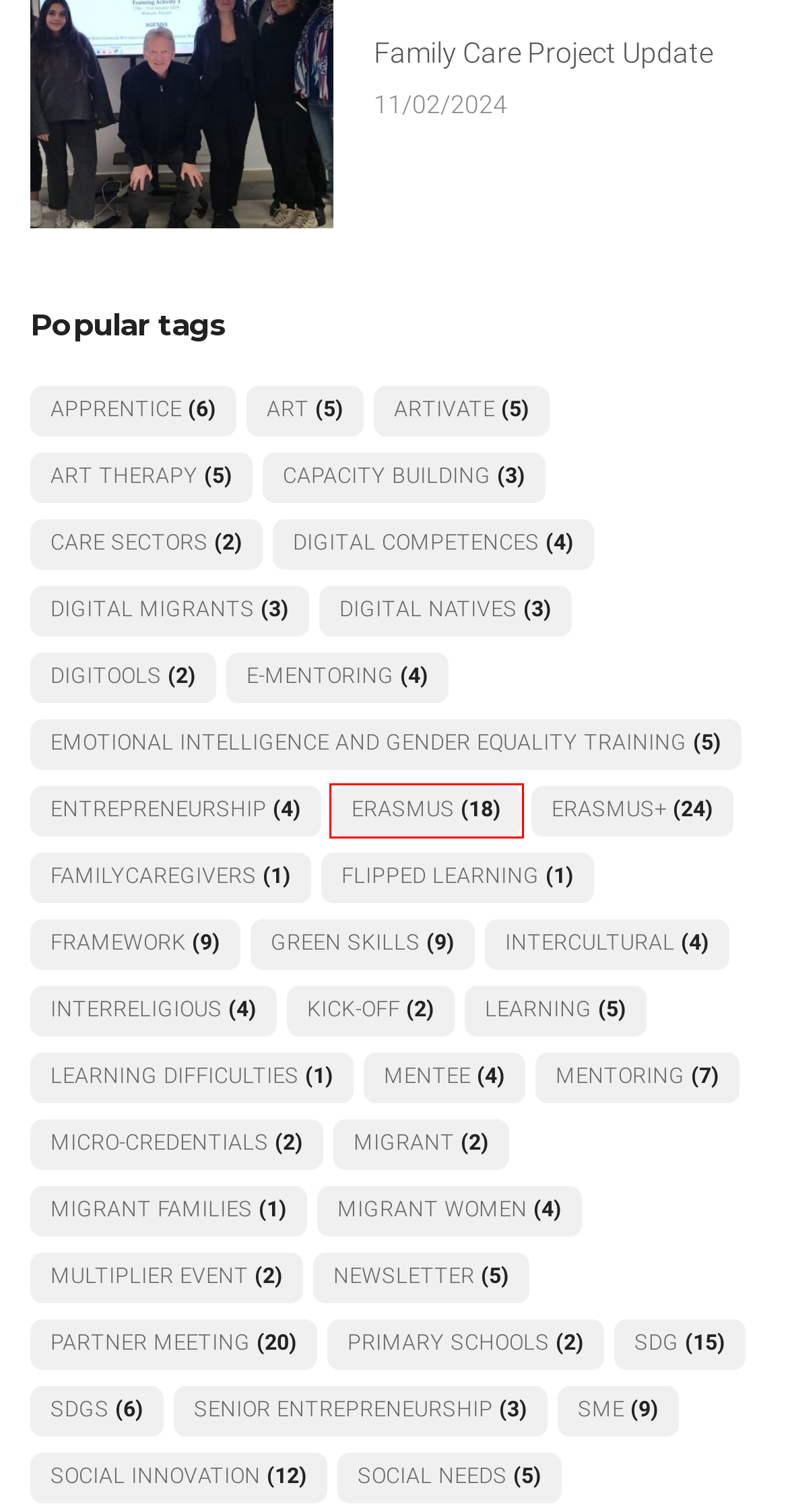Observe the provided screenshot of a webpage that has a red rectangle bounding box. Determine the webpage description that best matches the new webpage after clicking the element inside the red bounding box. Here are the candidates:
A. Erasmus – Innoqualitysystems
B. interreligious – Innoqualitysystems
C. familycaregivers – Innoqualitysystems
D. migrant women – Innoqualitysystems
E. entrepreneurship – Innoqualitysystems
F. Erasmus+ – Innoqualitysystems
G. SDG – Innoqualitysystems
H. learning – Innoqualitysystems

A